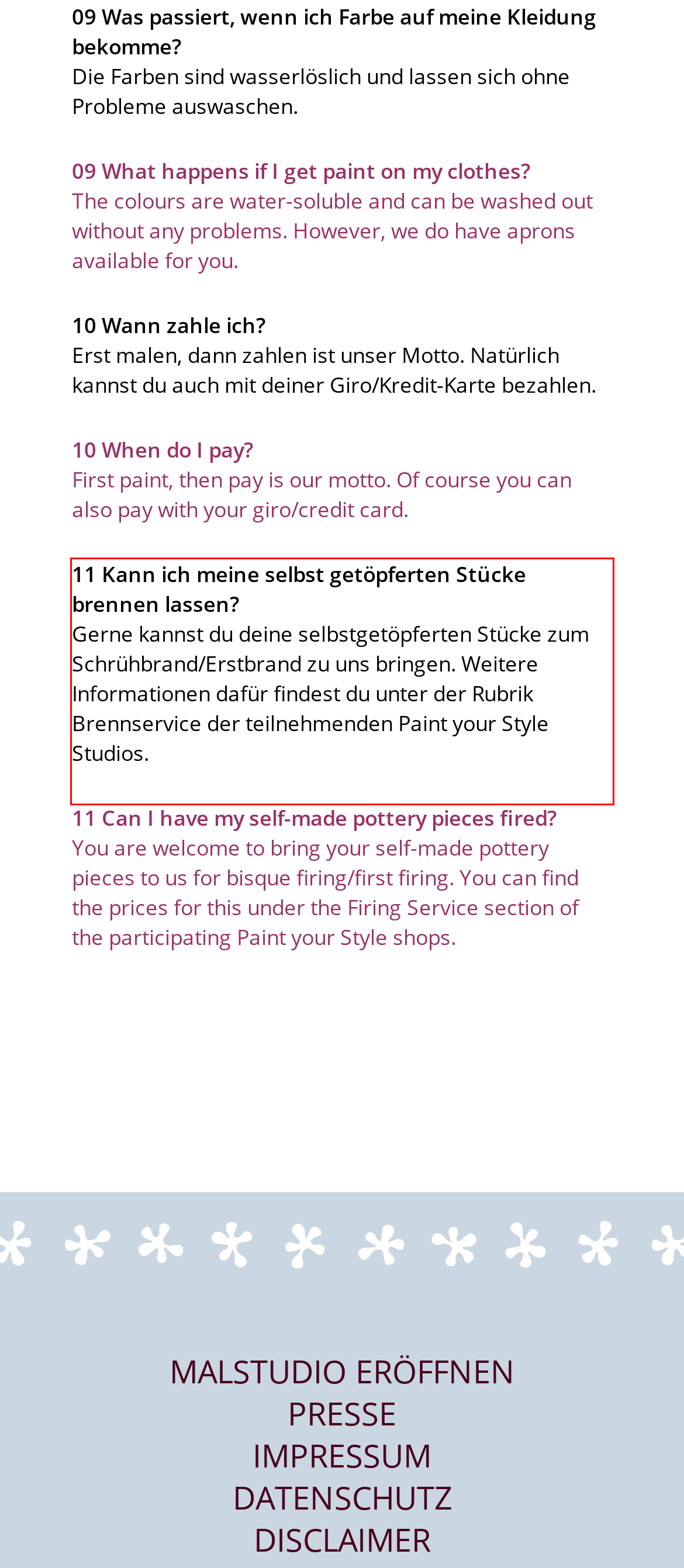You have a screenshot of a webpage with a UI element highlighted by a red bounding box. Use OCR to obtain the text within this highlighted area.

11 Kann ich meine selbst getöpferten Stücke brennen lassen? Gerne kannst du deine selbstgetöpferten Stücke zum Schrühbrand/Erstbrand zu uns bringen. Weitere Informationen dafür findest du unter der Rubrik Brennservice der teilnehmenden Paint your Style Studios.